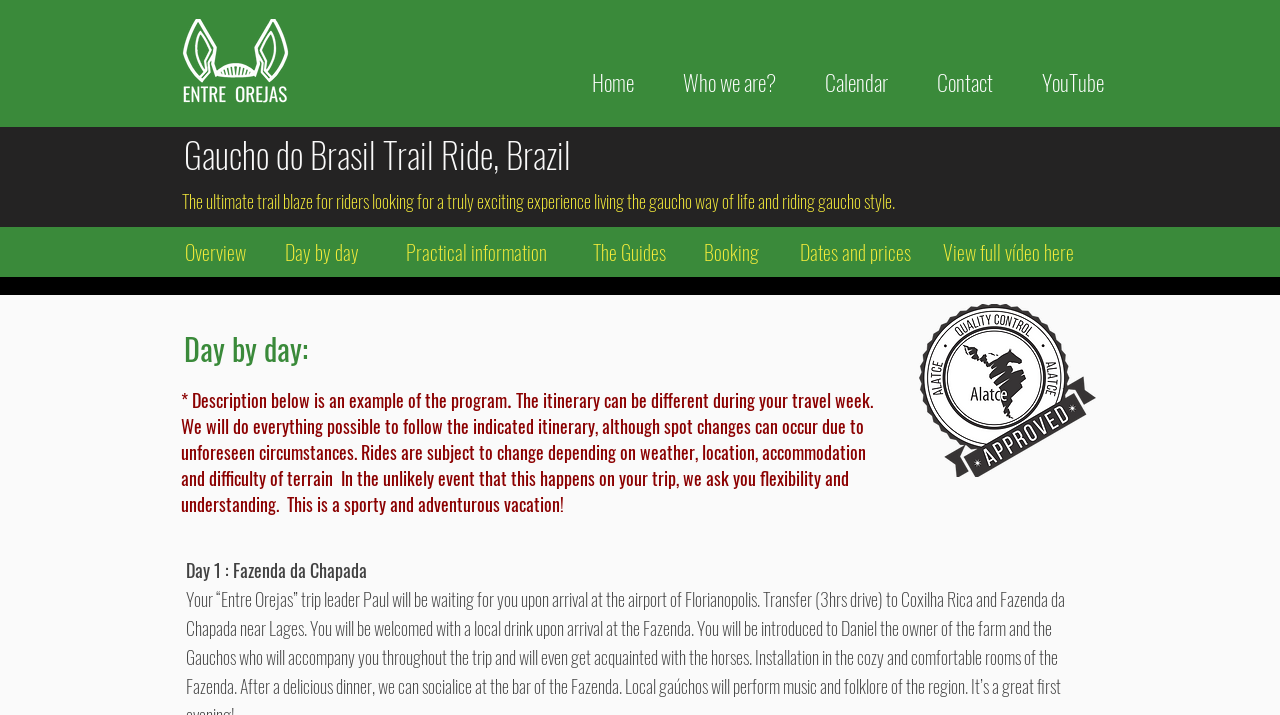What is the name of the trail ride?
Refer to the image and respond with a one-word or short-phrase answer.

Gaucho do Brasil Trail Ride